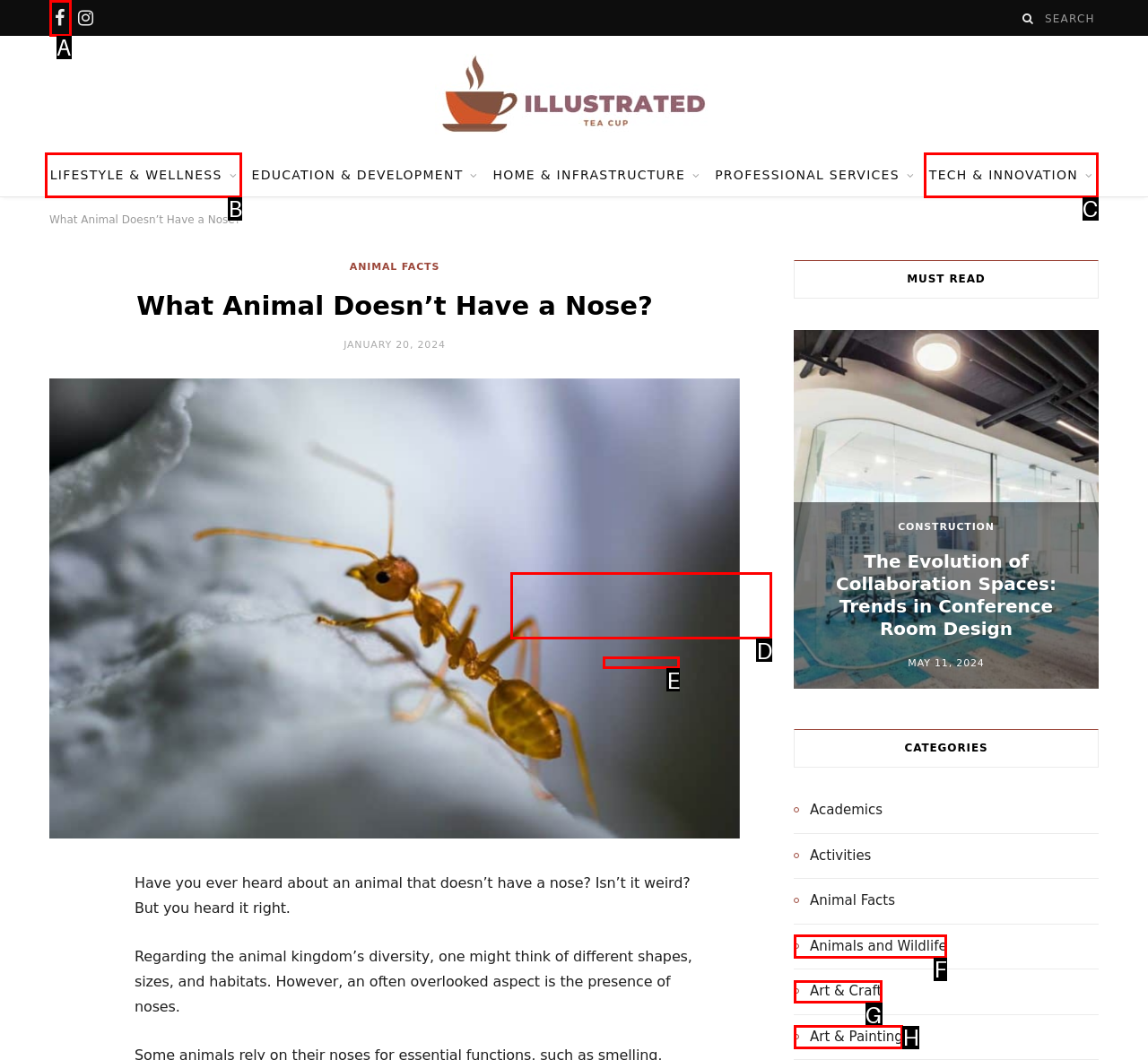Tell me which one HTML element best matches the description: Art & Painting Answer with the option's letter from the given choices directly.

H